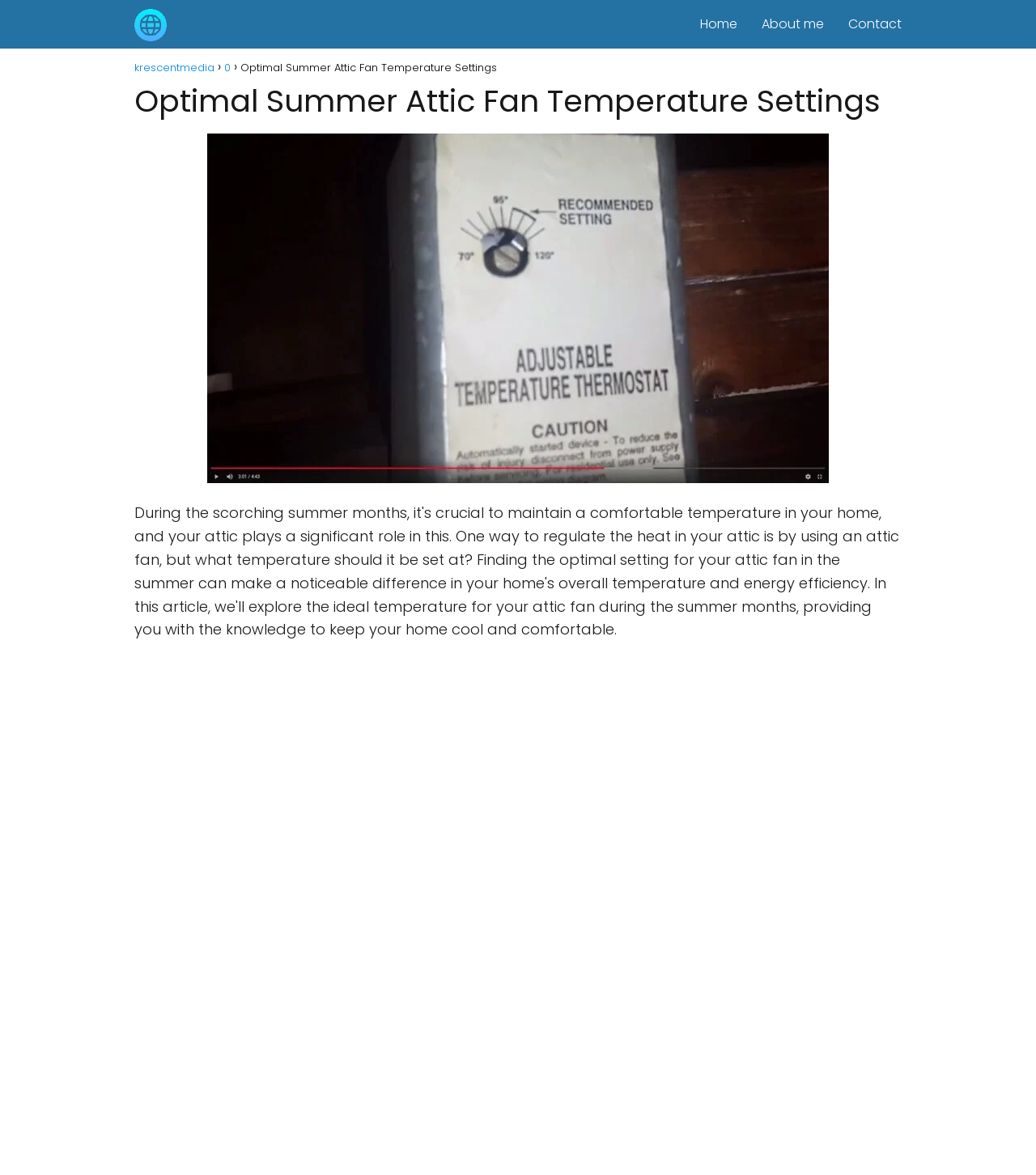What is the purpose of the breadcrumbs navigation?
Look at the image and respond to the question as thoroughly as possible.

I analyzed the breadcrumbs navigation section, which shows the current page location as 'krescentmedia > Optimal Summer Attic Fan Temperature Settings'. This suggests that the purpose of the breadcrumbs navigation is to show the current page location.